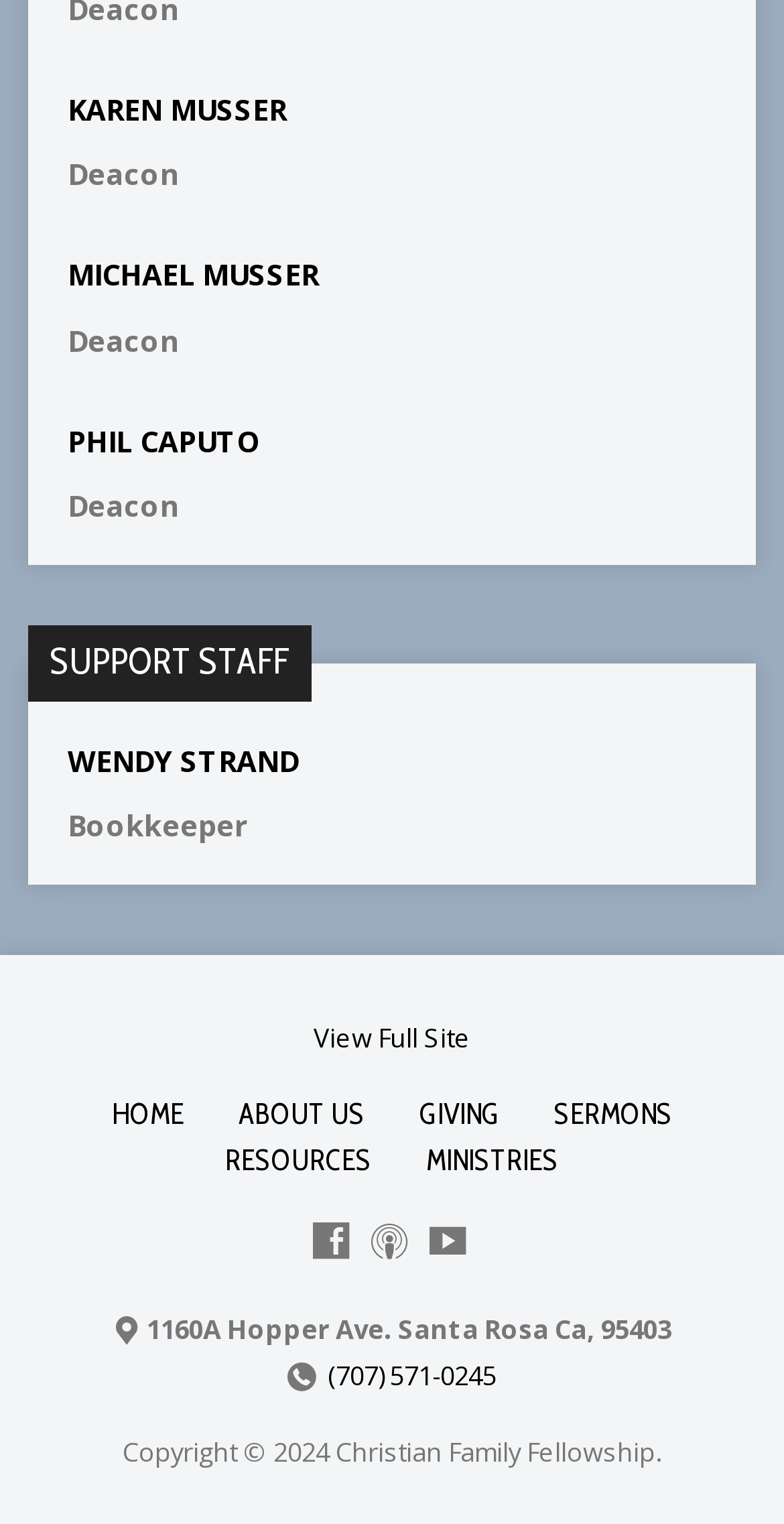Show the bounding box coordinates for the element that needs to be clicked to execute the following instruction: "Go to About Us page". Provide the coordinates in the form of four float numbers between 0 and 1, i.e., [left, top, right, bottom].

[0.304, 0.719, 0.465, 0.743]